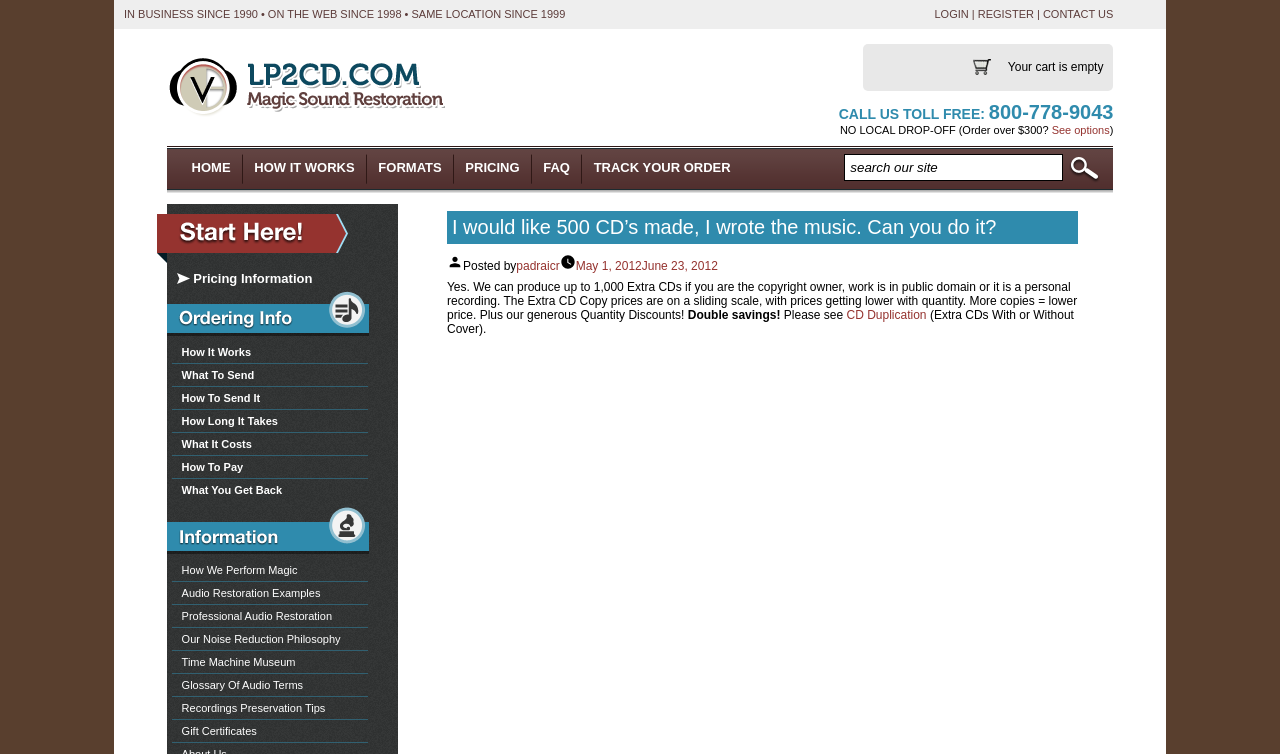What is the topic of the main article? Refer to the image and provide a one-word or short phrase answer.

CD duplication